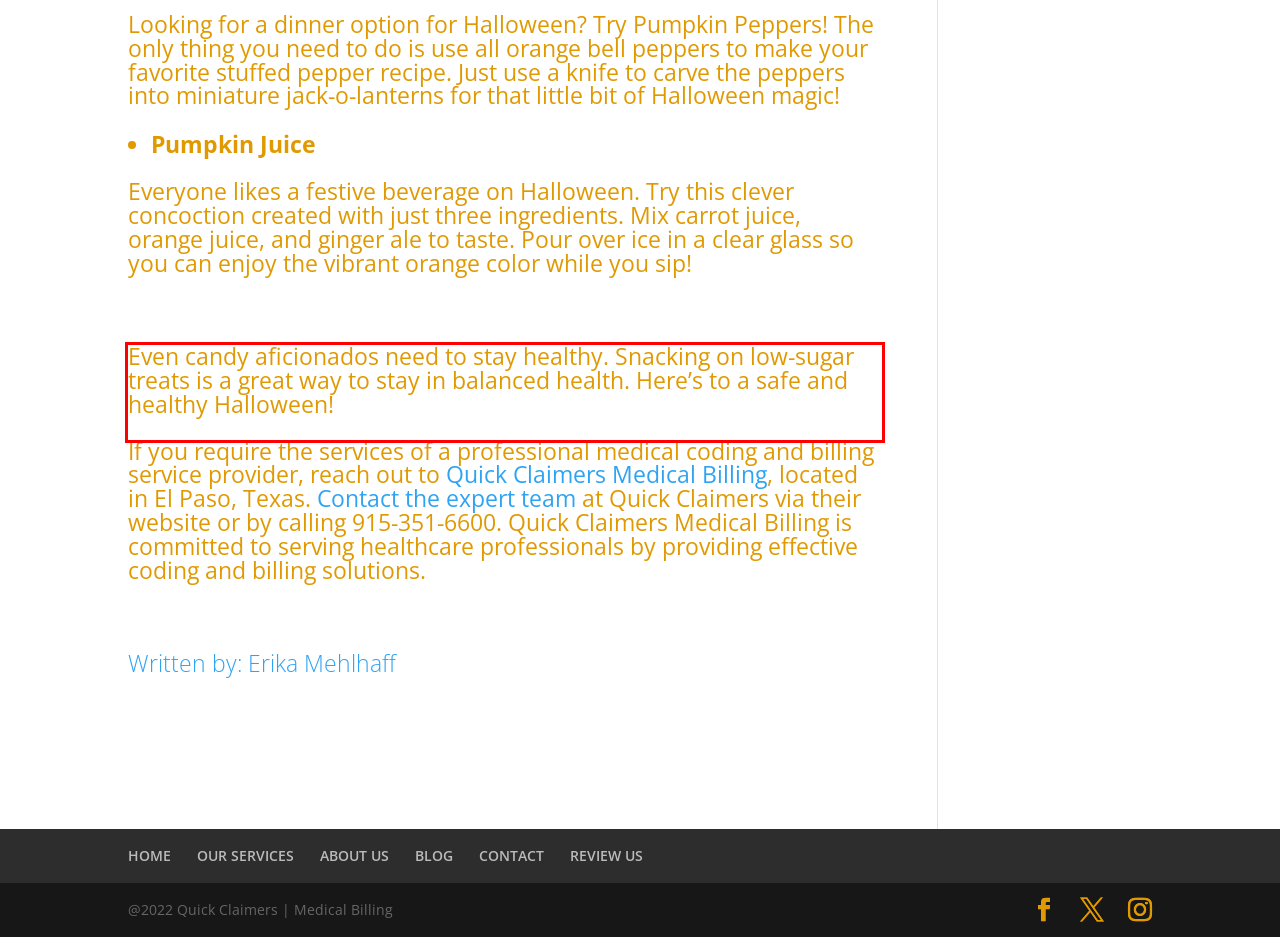You have a screenshot of a webpage with a red bounding box. Use OCR to generate the text contained within this red rectangle.

Even candy aficionados need to stay healthy. Snacking on low-sugar treats is a great way to stay in balanced health. Here’s to a safe and healthy Halloween!